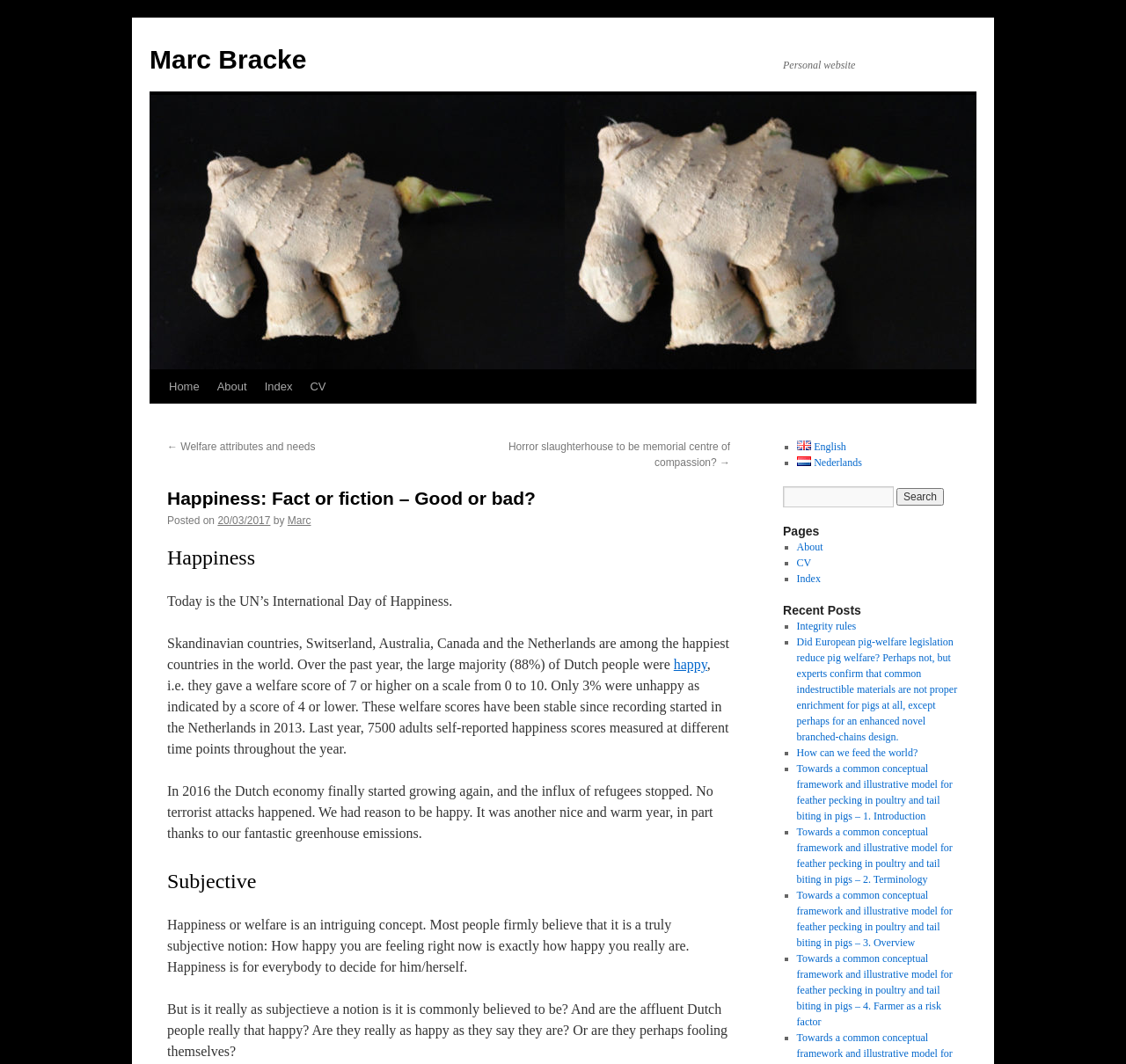Determine the title of the webpage and give its text content.

Happiness: Fact or fiction – Good or bad?